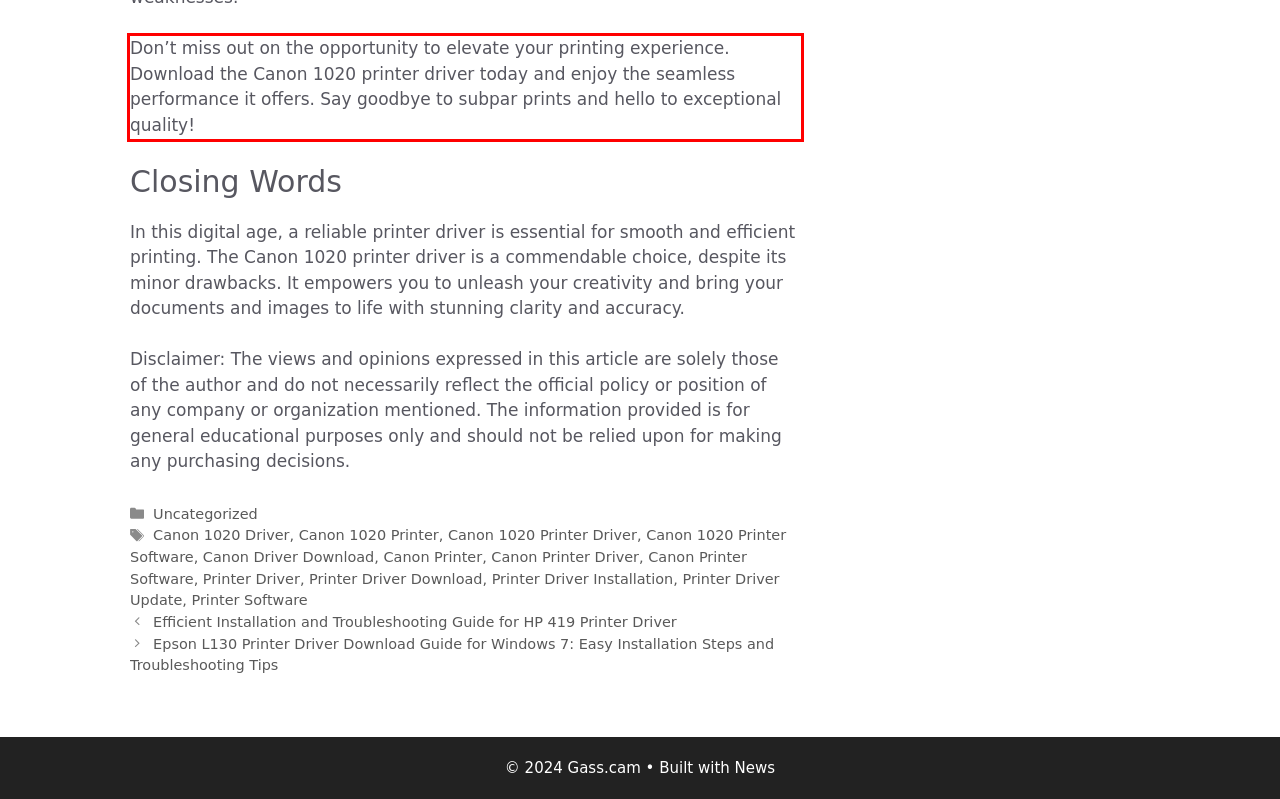Review the screenshot of the webpage and recognize the text inside the red rectangle bounding box. Provide the extracted text content.

Don’t miss out on the opportunity to elevate your printing experience. Download the Canon 1020 printer driver today and enjoy the seamless performance it offers. Say goodbye to subpar prints and hello to exceptional quality!